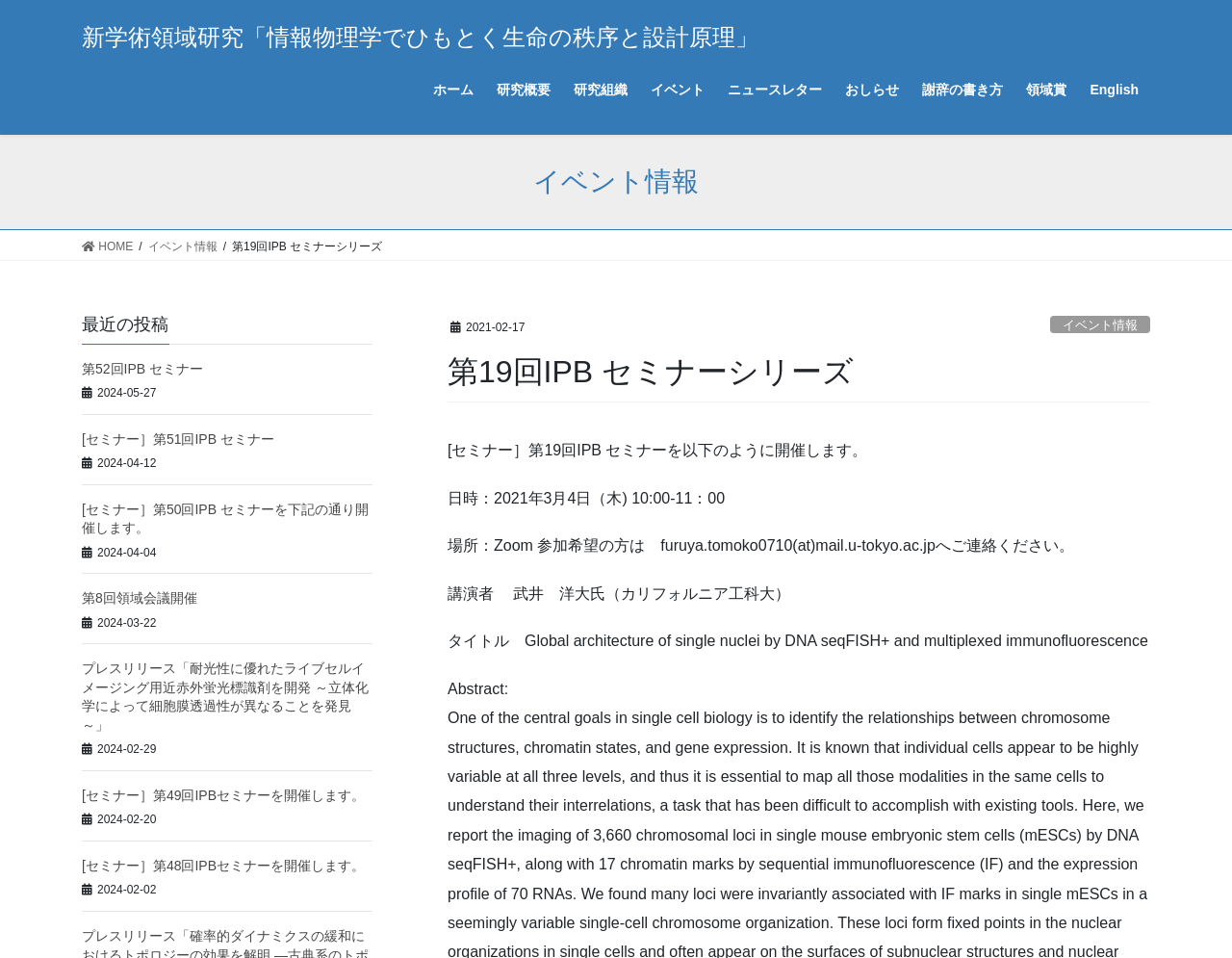Answer the question in a single word or phrase:
What is the date of the seminar?

2021年3月4日